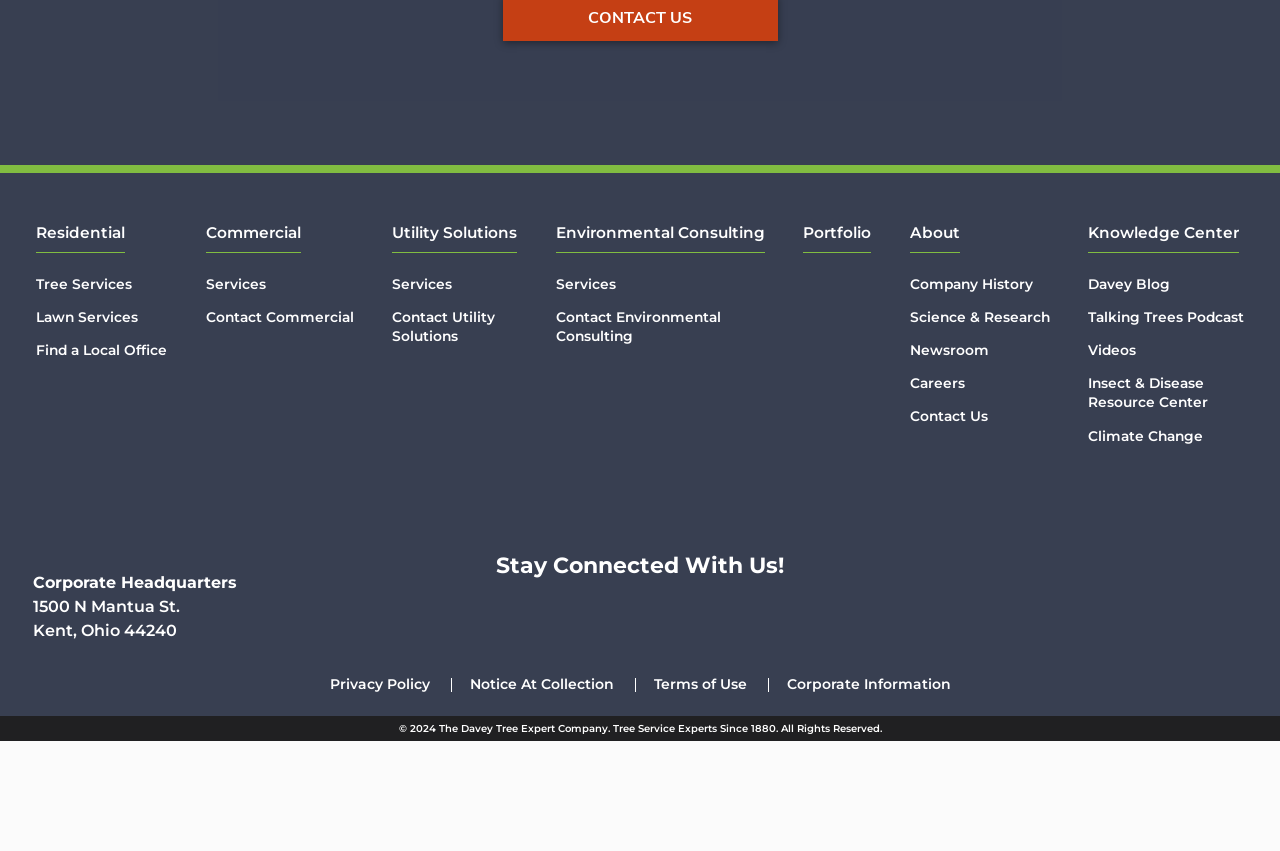Find the bounding box coordinates for the element that must be clicked to complete the instruction: "Learn about Company History". The coordinates should be four float numbers between 0 and 1, indicated as [left, top, right, bottom].

[0.711, 0.444, 0.807, 0.483]